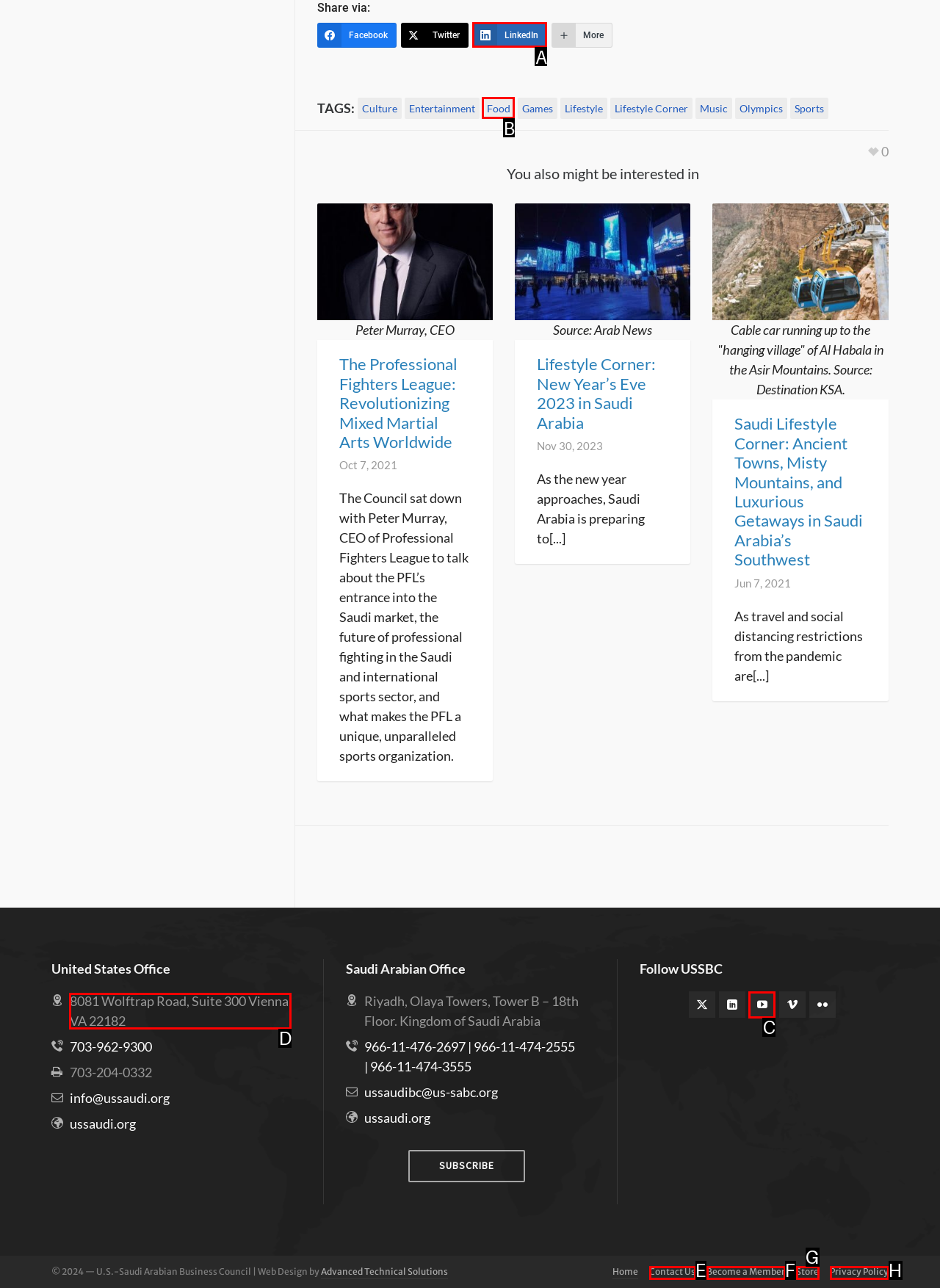Tell me which one HTML element I should click to complete the following instruction: Contact the United States Office
Answer with the option's letter from the given choices directly.

D